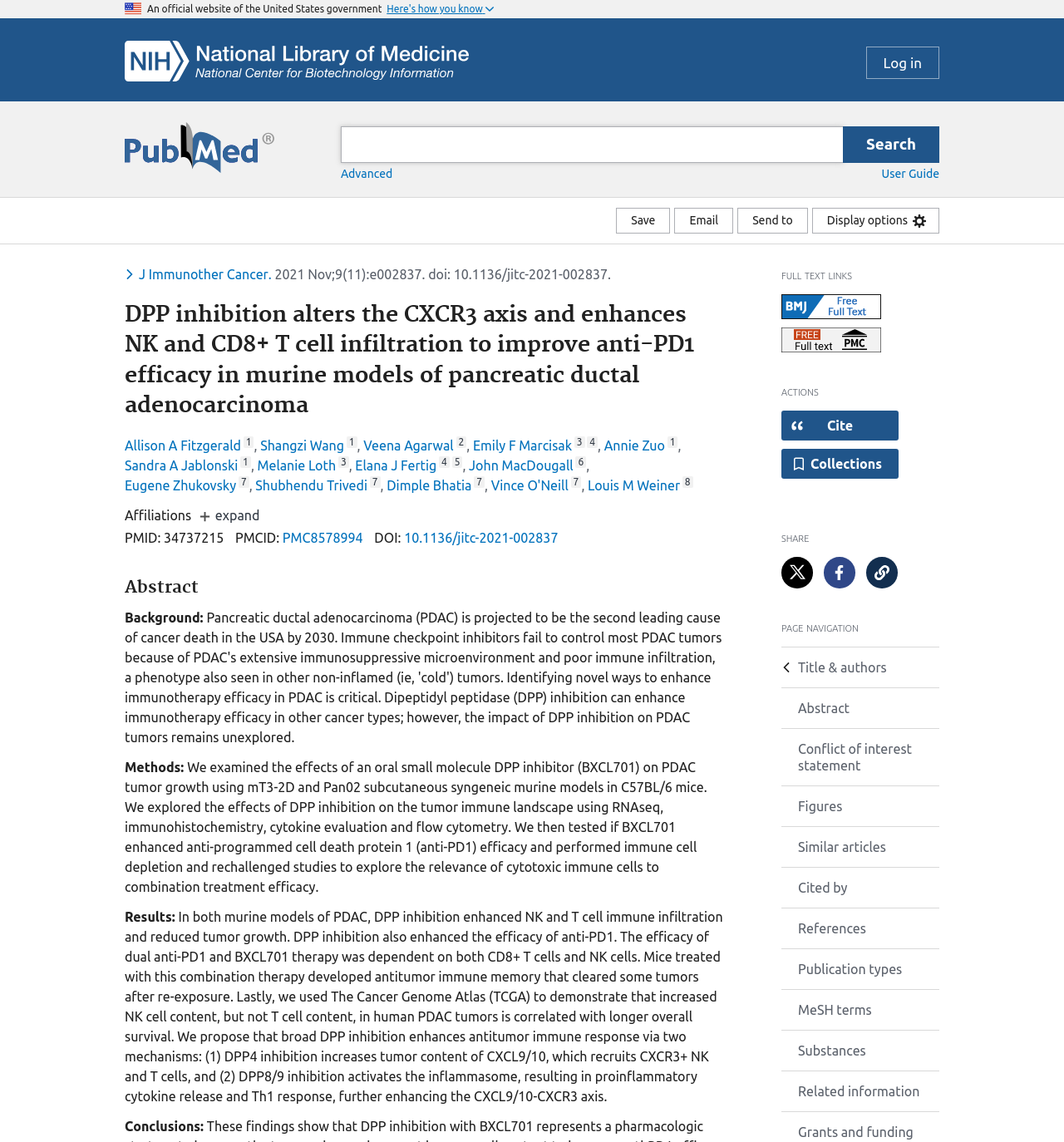Can you find the bounding box coordinates for the element to click on to achieve the instruction: "Save the article"?

[0.579, 0.182, 0.63, 0.205]